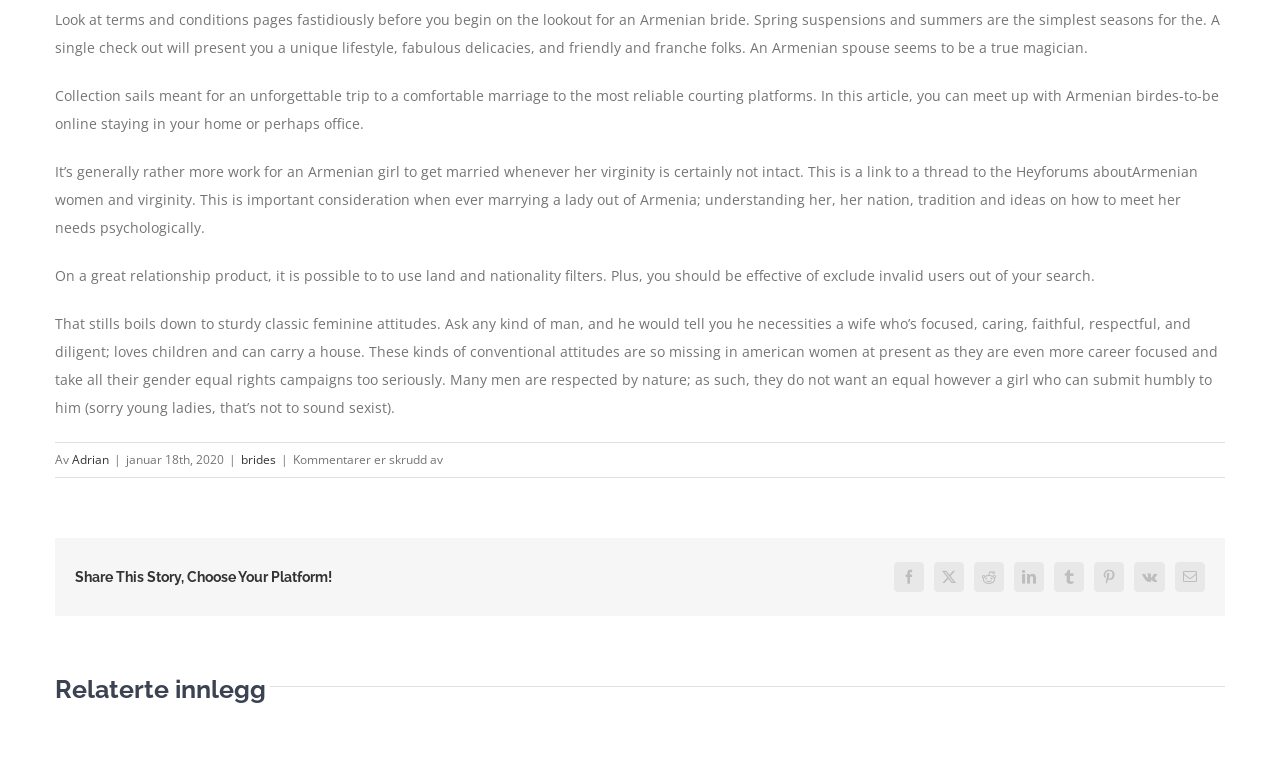Extract the bounding box coordinates for the UI element described by the text: "Vk". The coordinates should be in the form of [left, top, right, bottom] with values between 0 and 1.

[0.886, 0.73, 0.91, 0.769]